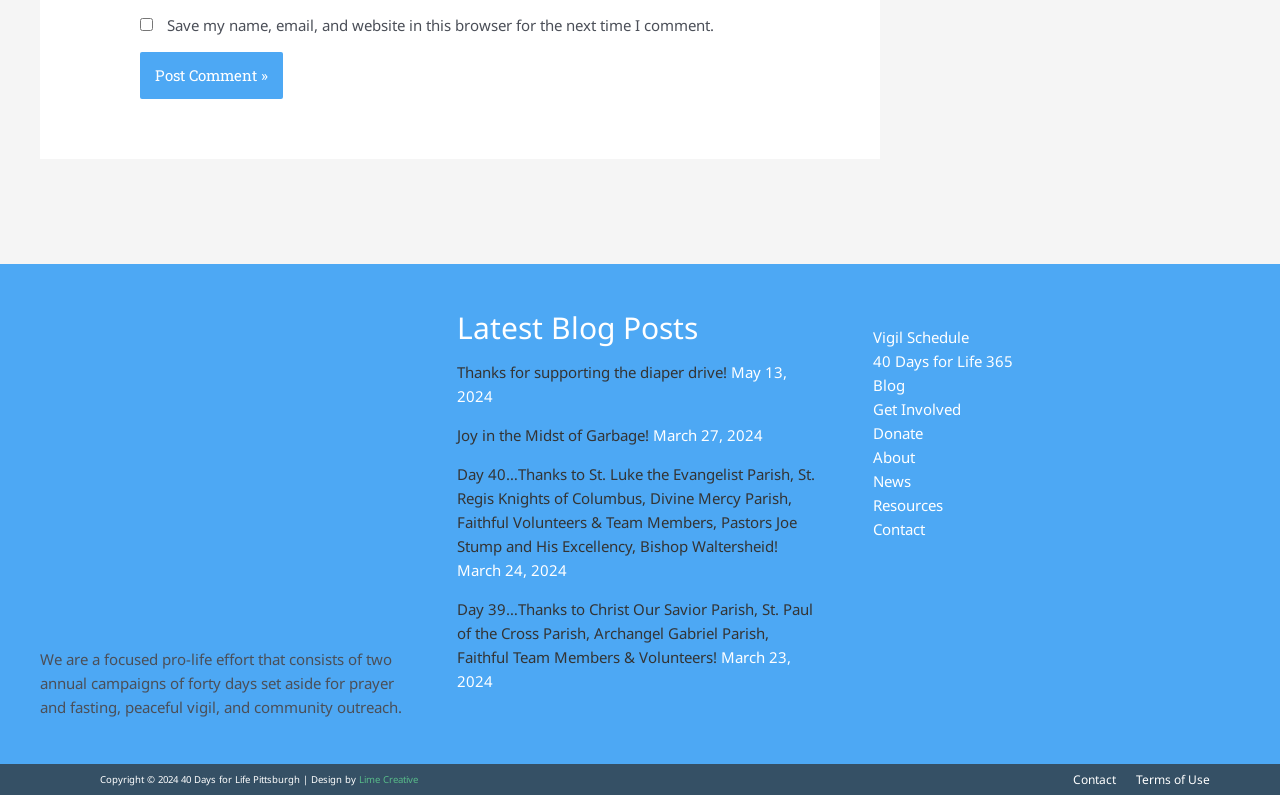Locate the bounding box coordinates of the area to click to fulfill this instruction: "Read the latest blog post". The bounding box should be presented as four float numbers between 0 and 1, in the order [left, top, right, bottom].

[0.357, 0.456, 0.568, 0.481]